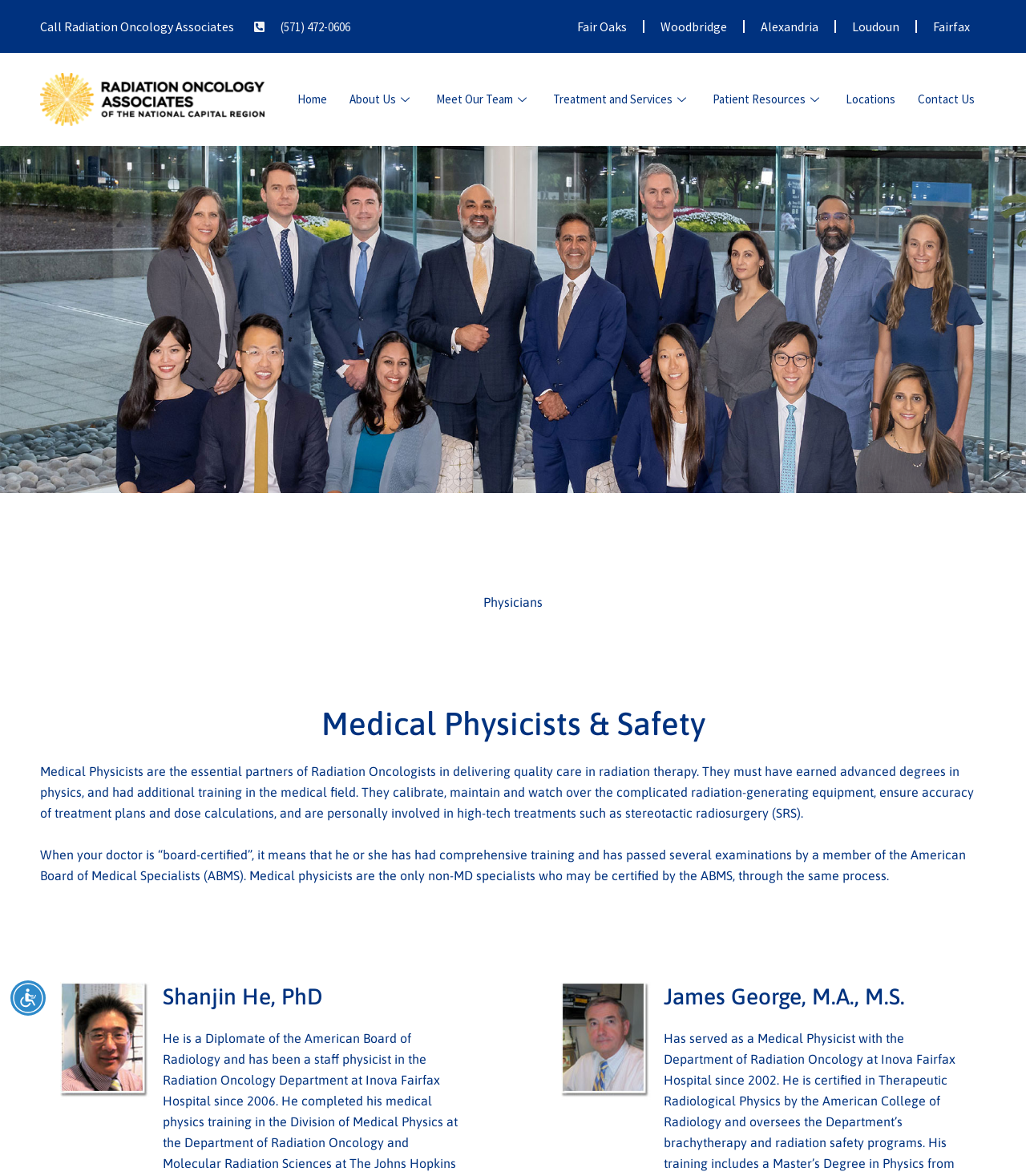Can you specify the bounding box coordinates for the region that should be clicked to fulfill this instruction: "Click Accessibility Menu".

[0.01, 0.834, 0.045, 0.864]